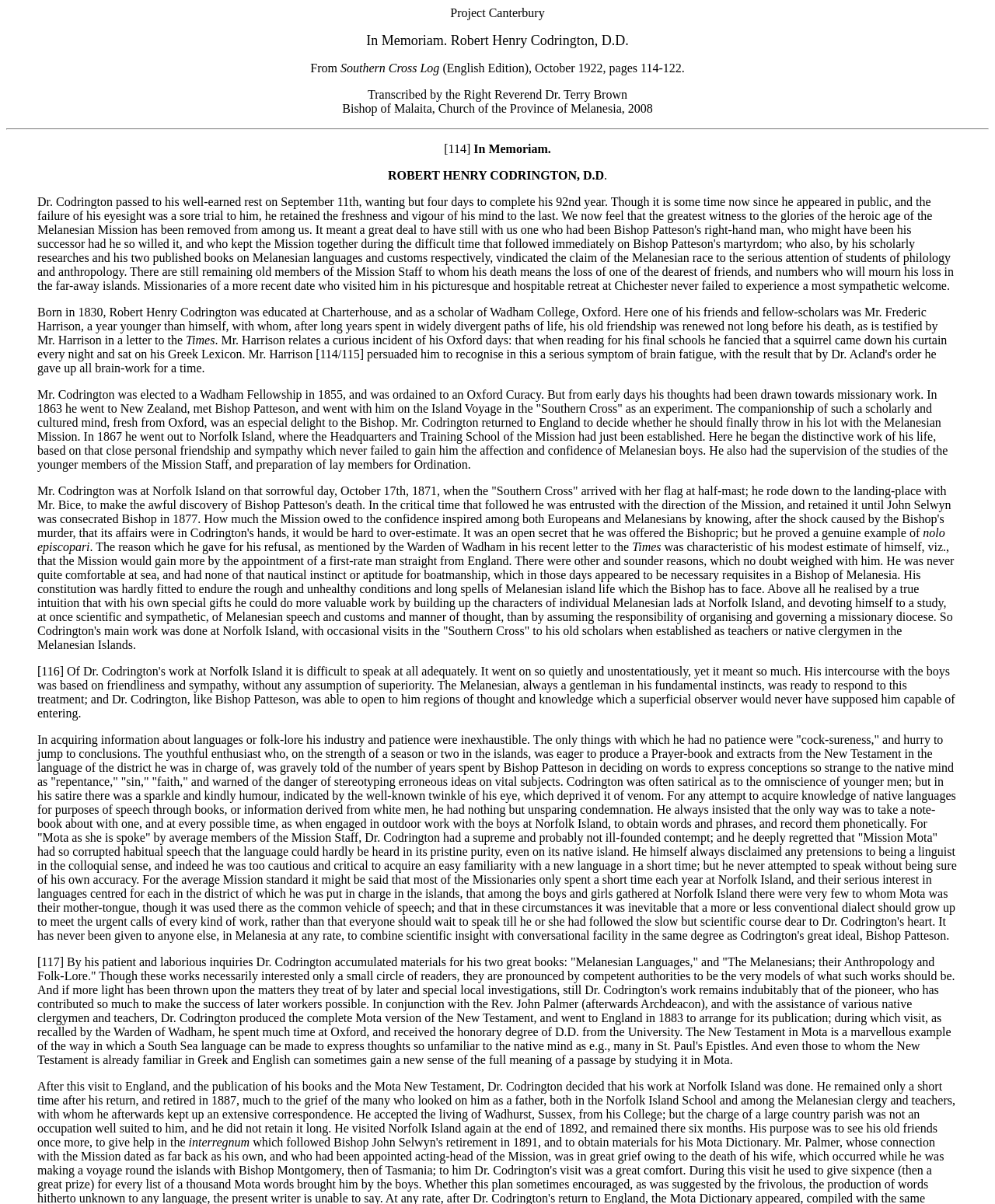Produce an extensive caption that describes everything on the webpage.

This webpage is a tribute to Robert Henry Codrington, D.D. (1922), with a focus on his life and work as a missionary. At the top of the page, there is a header with the title "Project Canterbury" and a subtitle "From Southern Cross Log (English Edition), October 1922, pages 114-122." Below this, there is a section with the title "In Memoriam. Robert Henry Codrington, D.D." and a brief description of the content.

The main content of the page is a biographical article about Robert Henry Codrington, divided into several paragraphs. The article describes Codrington's early life, education, and his decision to become a missionary. It also details his work in New Zealand and the Melanesian Islands, where he spent many years studying the local languages and cultures.

The article is written in a formal and informative style, with many details about Codrington's life and work. There are also several quotes and references to his writings and publications, including his two great books, "Melanesian Languages" and "The Melanesians; their Anthropology and Folk-Lore."

Throughout the article, there are several mentions of Codrington's relationships with other people, including his friends and fellow missionaries. There are also descriptions of his personality and character, including his modesty, kindness, and sense of humor.

At the bottom of the page, there is a section with a smaller font size, which appears to be a continuation of the article. This section describes Codrington's later life, including his retirement and his visits back to Norfolk Island.

Overall, the webpage is a detailed and informative tribute to Robert Henry Codrington, with a focus on his life and work as a missionary.